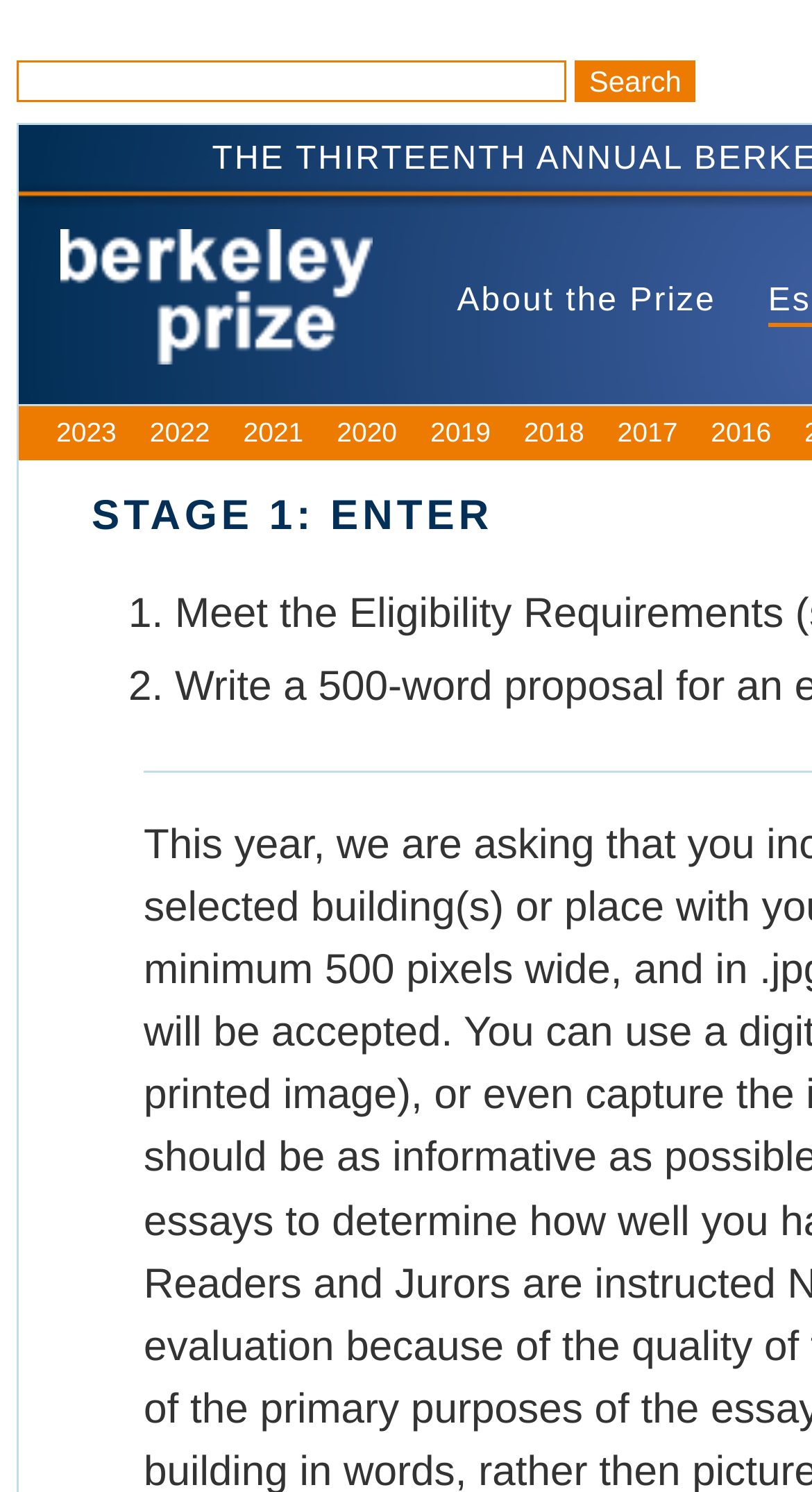Analyze the image and give a detailed response to the question:
What is the purpose of the button?

The button on the webpage has the text 'Search', which suggests that its purpose is to allow users to search for something on the webpage.